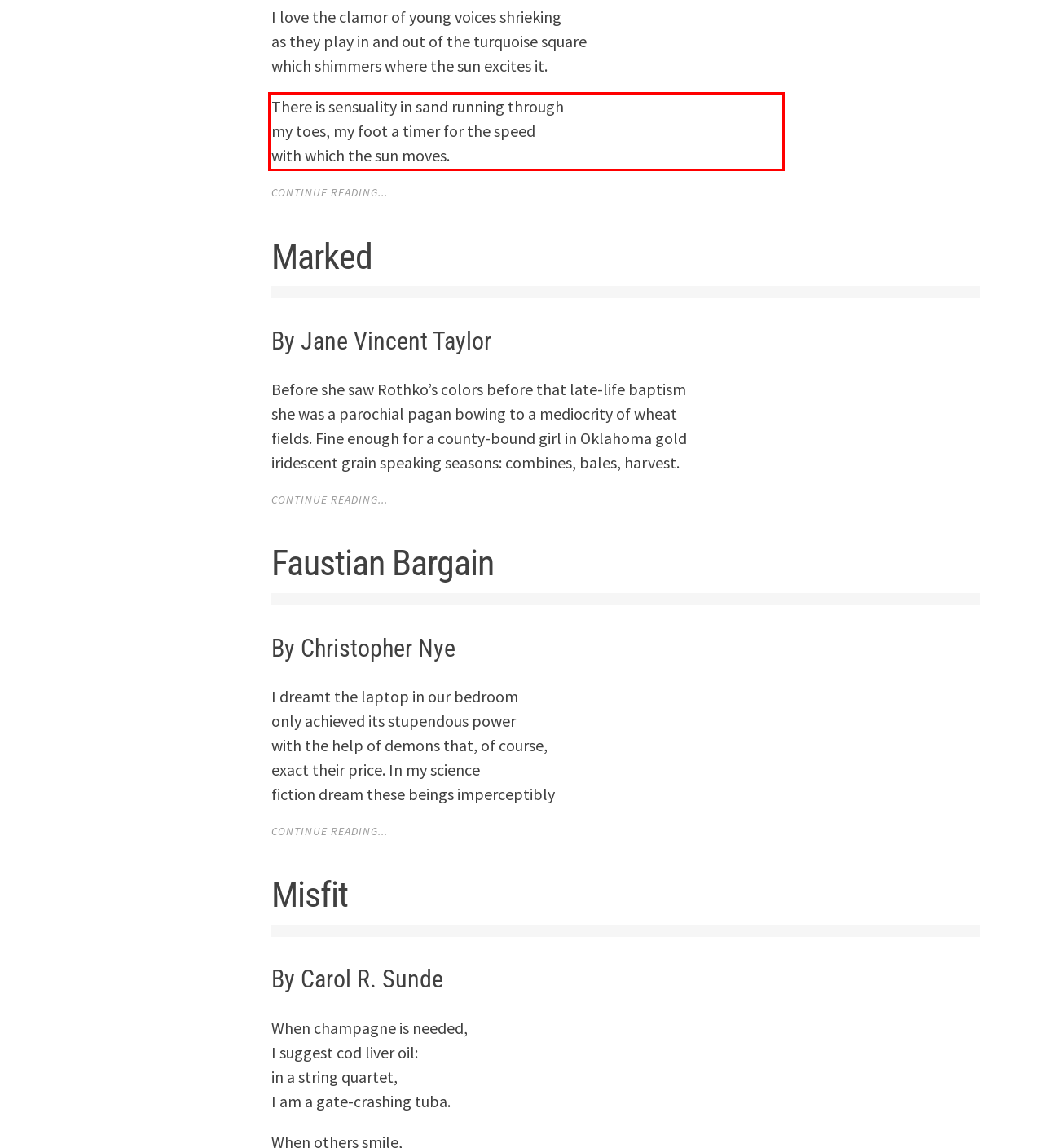Analyze the webpage screenshot and use OCR to recognize the text content in the red bounding box.

There is sensuality in sand running through my toes, my foot a timer for the speed with which the sun moves.